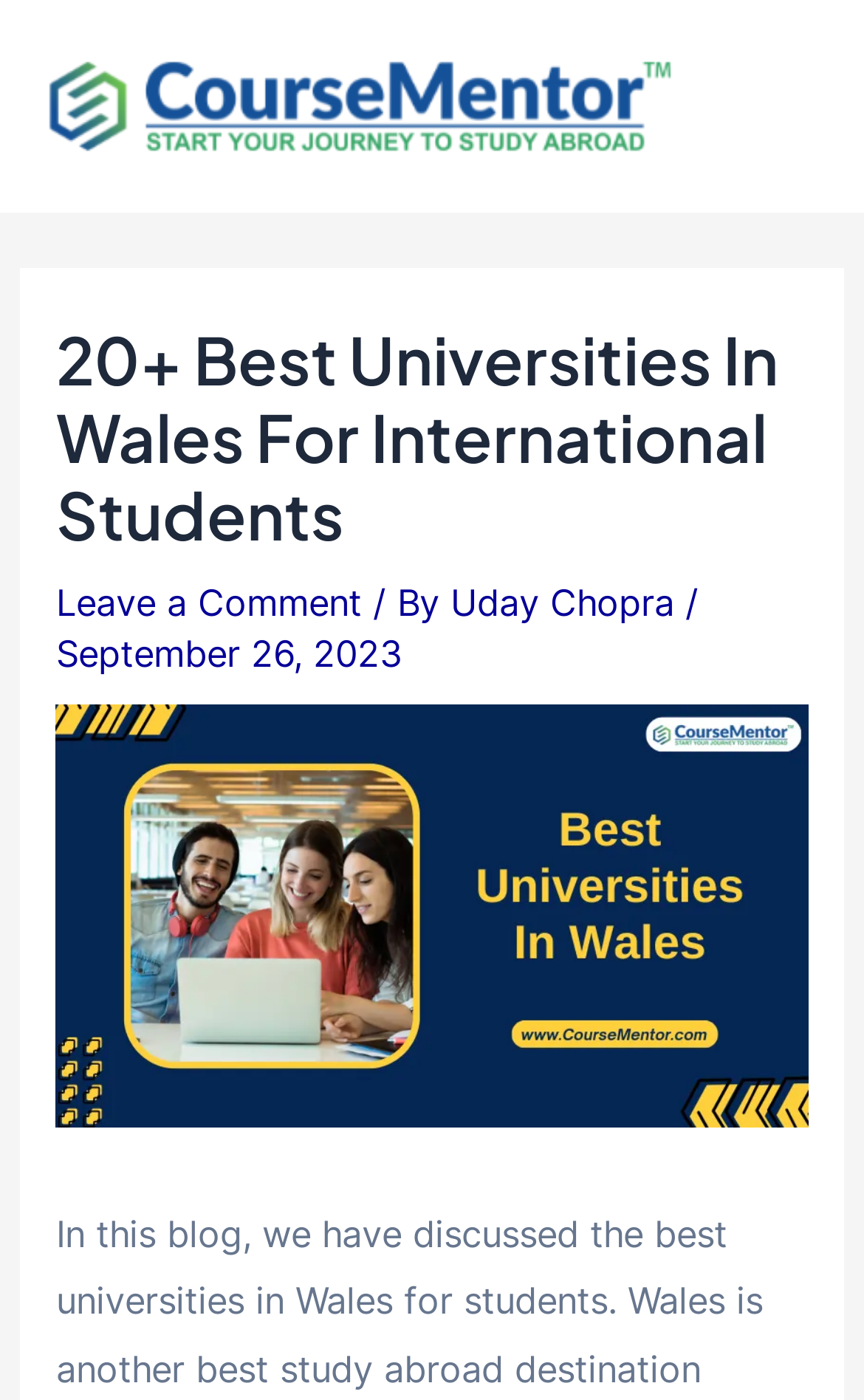Please extract the title of the webpage.

20+ Best Universities In Wales For International Students